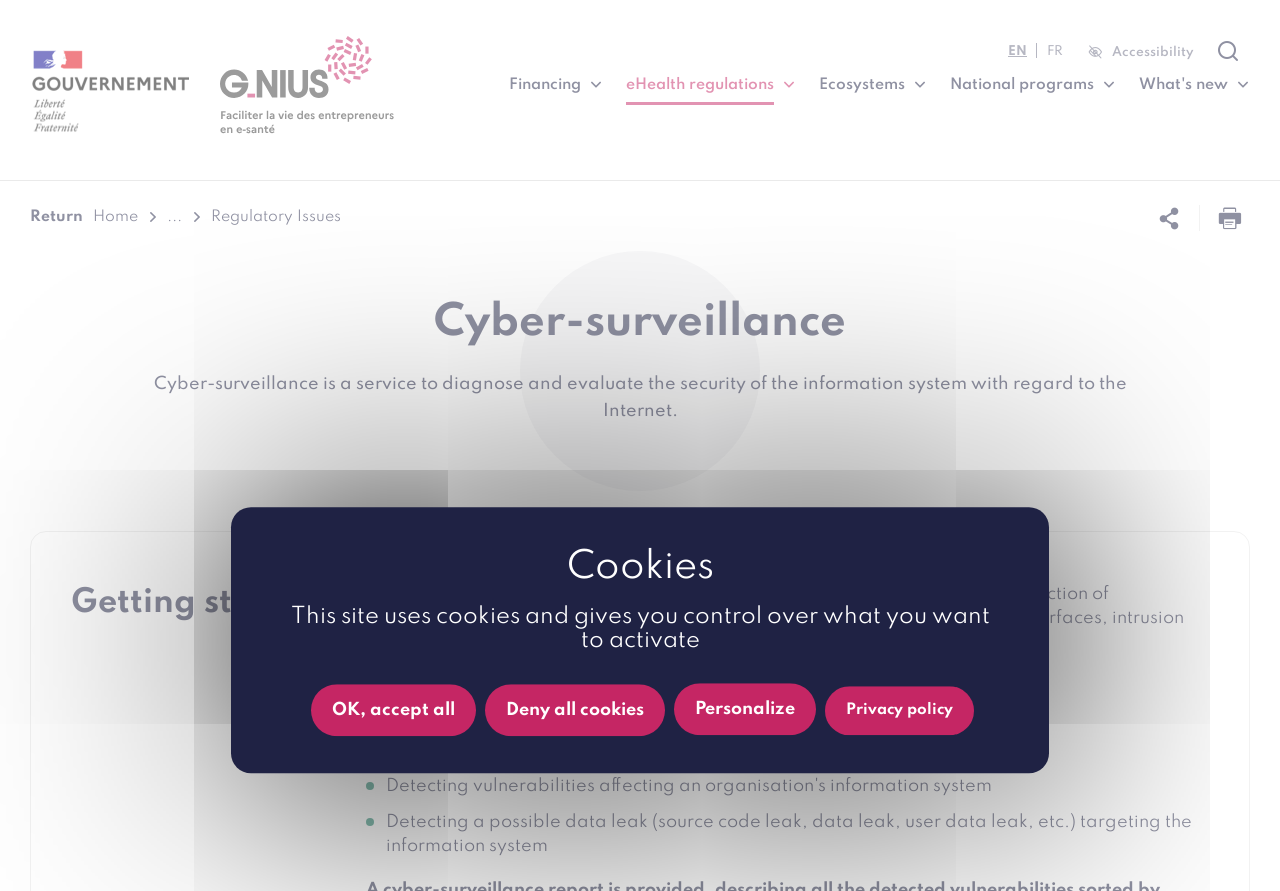Describe every aspect of the webpage in a detailed manner.

The webpage is about Cyber-surveillance, a service provided by G_NIUS. At the top, there is a cookies management panel with a heading and three buttons: "OK, accept all", "Deny all cookies", and "Personalize (modal window)". Below the panel, there is a link to the "Privacy policy".

On the top-left corner, there is an image of the French government's logo, "Gouvernement, Liberté Egalité Fraternité", and a link to the G_NIUS home page. Next to it, there is a mobile main menu navigation with five buttons: "Financing", "eHealth regulations", "Ecosystems", "National programs", and "What's new".

On the top-right corner, there are two language links: "EN" and "FR". Next to them, there is an accessibility button and a search bar with a search button.

Below the top navigation, there is a breadcrumb navigation with links to "Return", "Home", and "Regulatory Issues". Next to it, there are two buttons: "Share this page" and "Print this page".

The main content of the webpage is divided into two sections. The first section has a heading "Cyber-surveillance" and a paragraph describing the service. The second section has a heading "Getting started" and three paragraphs explaining the features of the cyber-surveillance platform, including mapping and determining the attack surface of an information system and detecting possible data leaks.